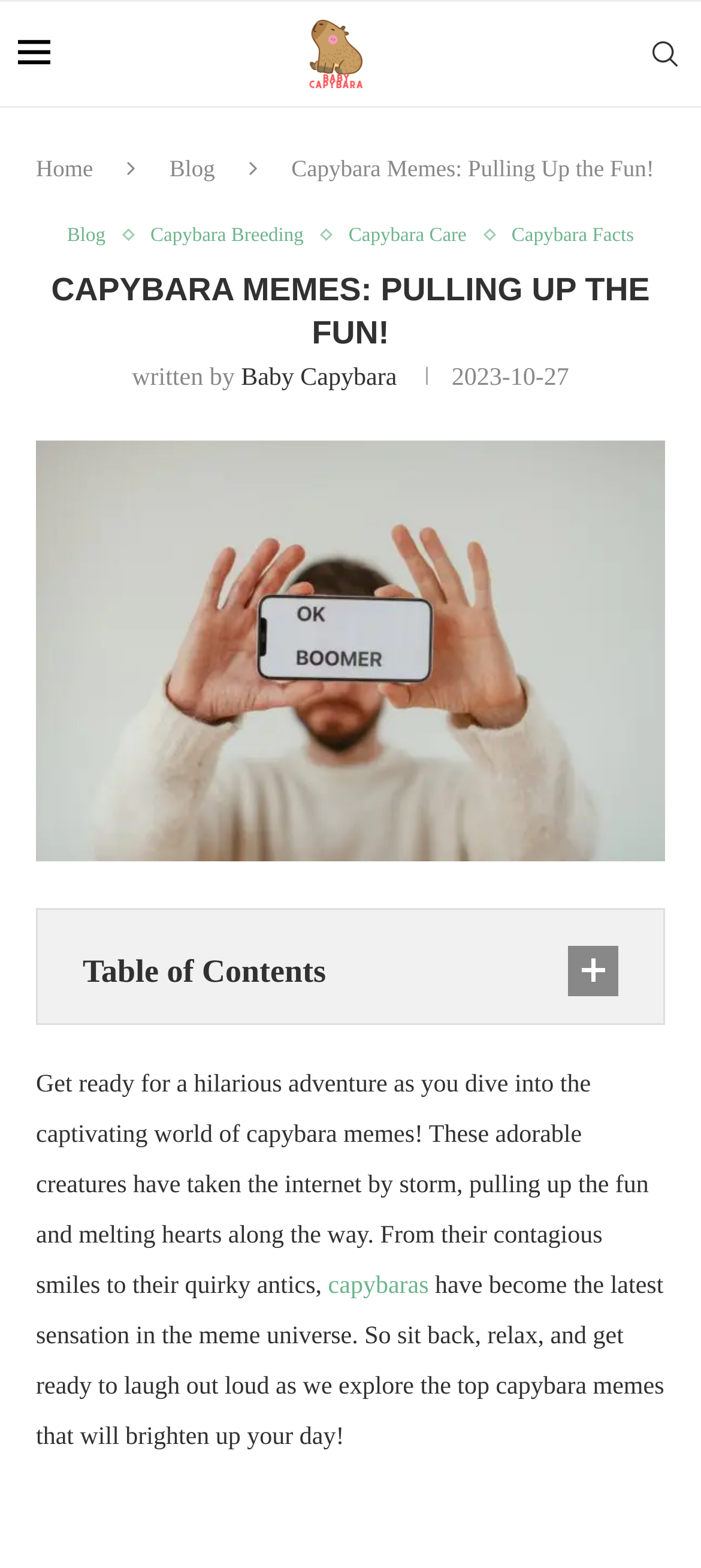Can you determine the bounding box coordinates of the area that needs to be clicked to fulfill the following instruction: "Read the 'Capybara Breeding' article"?

[0.215, 0.143, 0.459, 0.158]